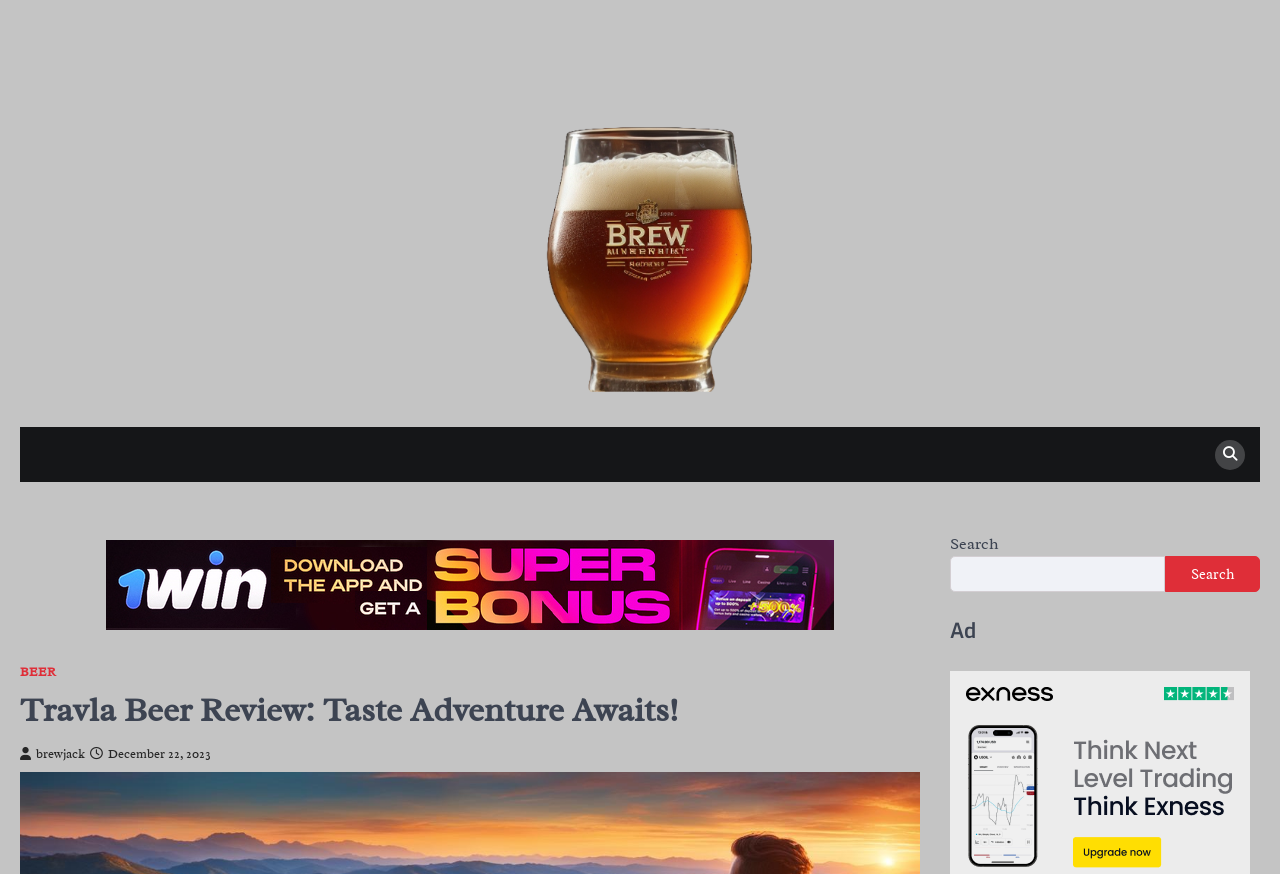Please identify the bounding box coordinates of the clickable area that will allow you to execute the instruction: "View Travla Beer Review".

[0.016, 0.784, 0.719, 0.842]